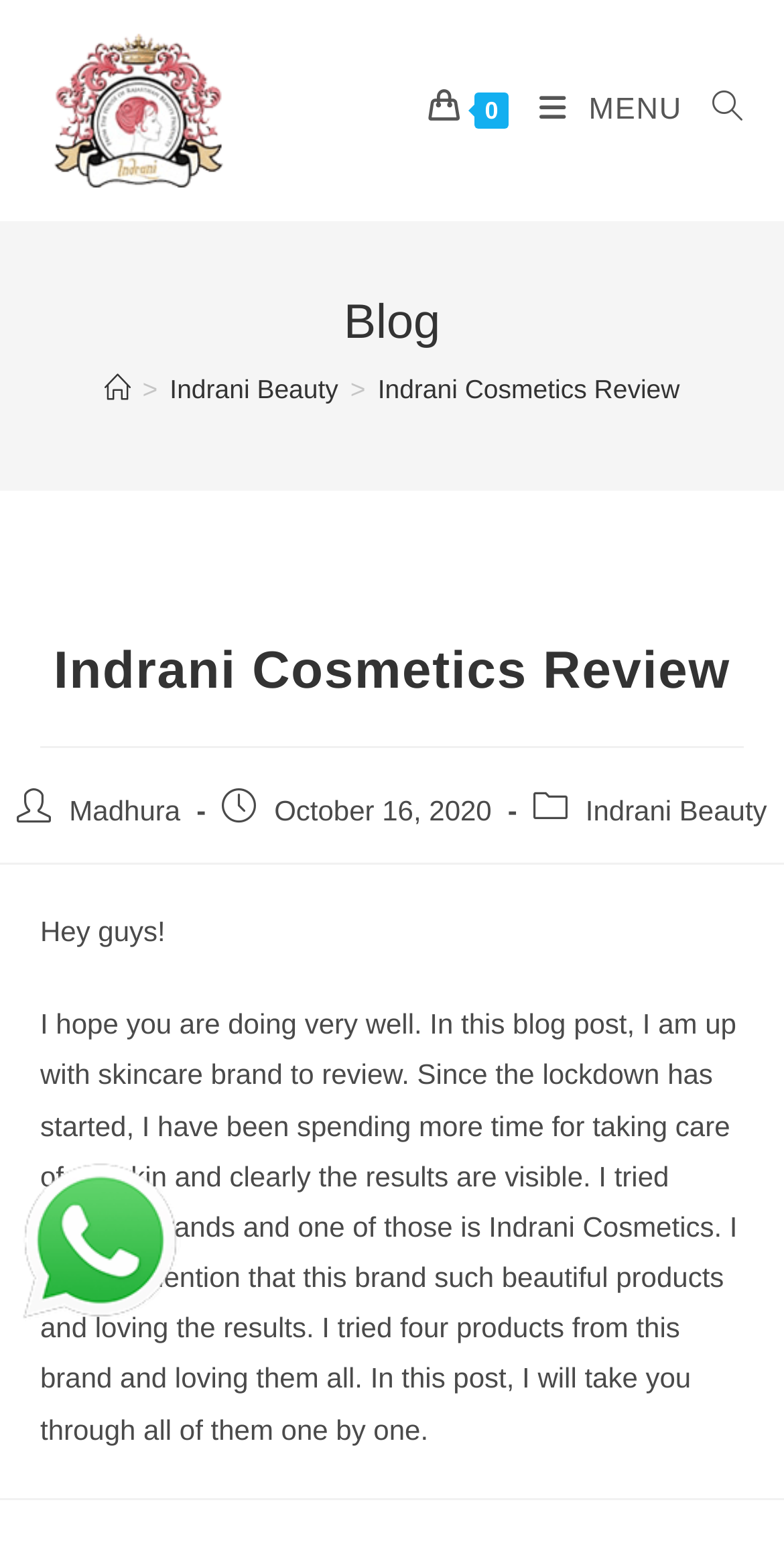Please identify the bounding box coordinates of the clickable element to fulfill the following instruction: "Read the blog post". The coordinates should be four float numbers between 0 and 1, i.e., [left, top, right, bottom].

[0.051, 0.654, 0.941, 0.938]